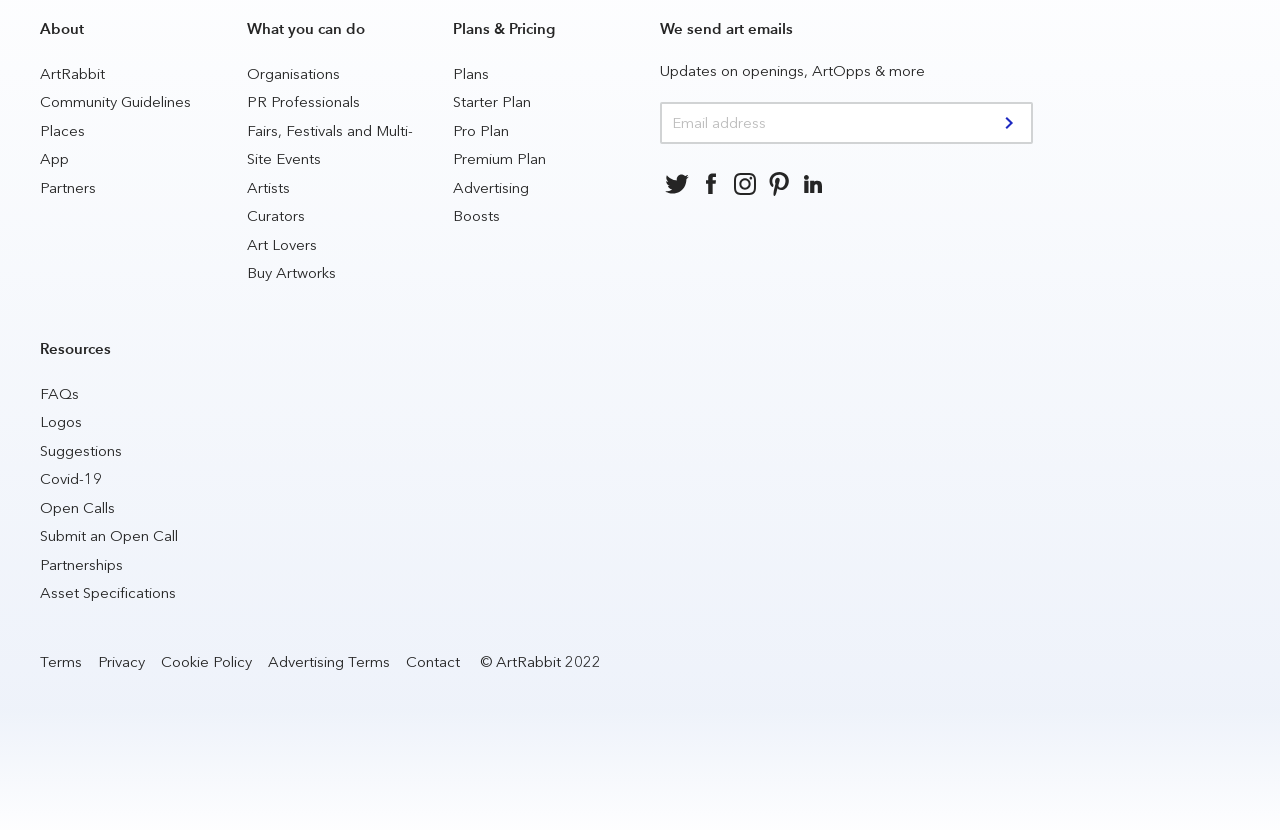What is the copyright year of the website?
Kindly answer the question with as much detail as you can.

The copyright year of the website can be found in the static text '© ArtRabbit 2022' with the bounding box coordinates [0.375, 0.786, 0.47, 0.808].